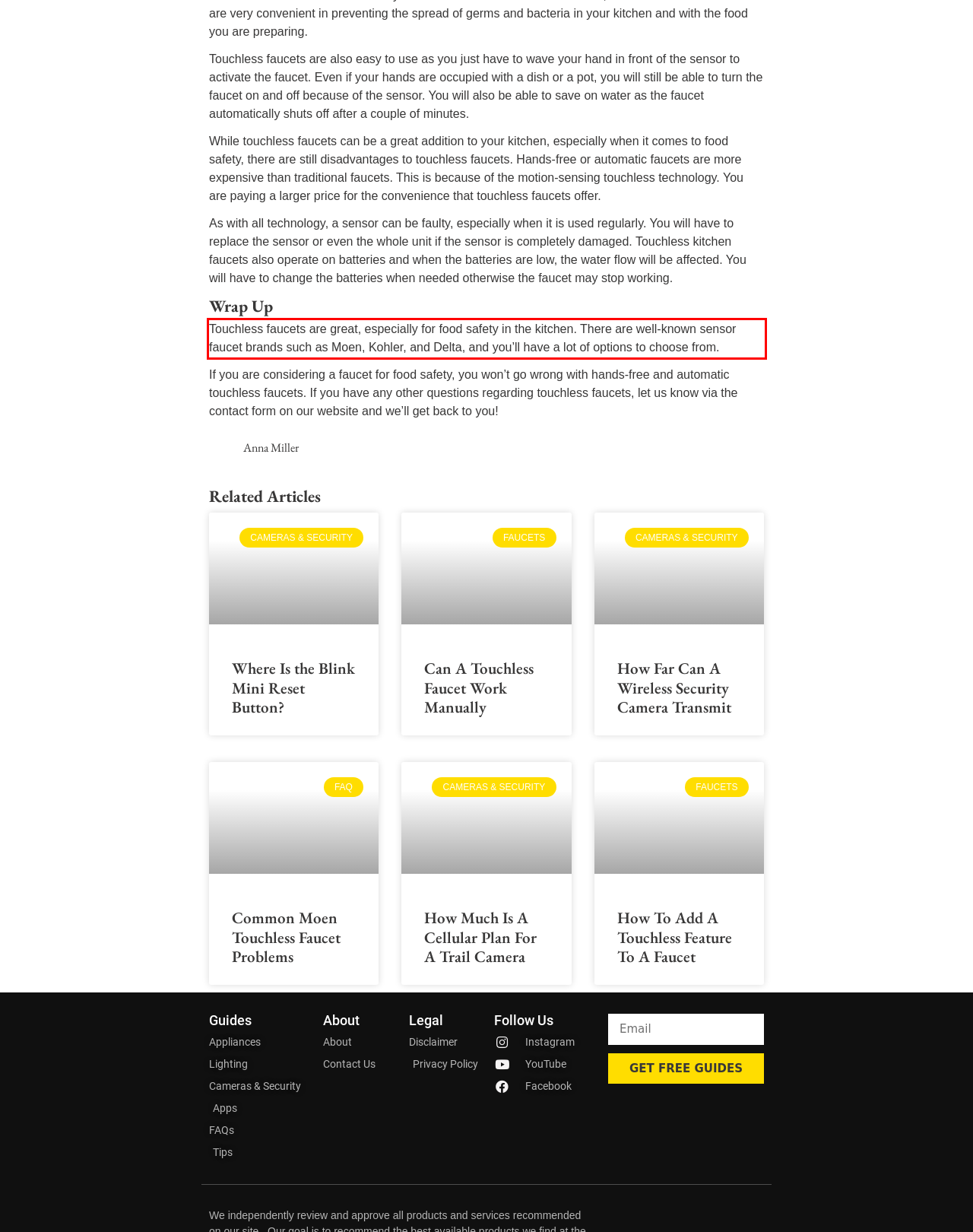In the screenshot of the webpage, find the red bounding box and perform OCR to obtain the text content restricted within this red bounding box.

Touchless faucets are great, especially for food safety in the kitchen. There are well-known sensor faucet brands such as Moen, Kohler, and Delta, and you’ll have a lot of options to choose from.